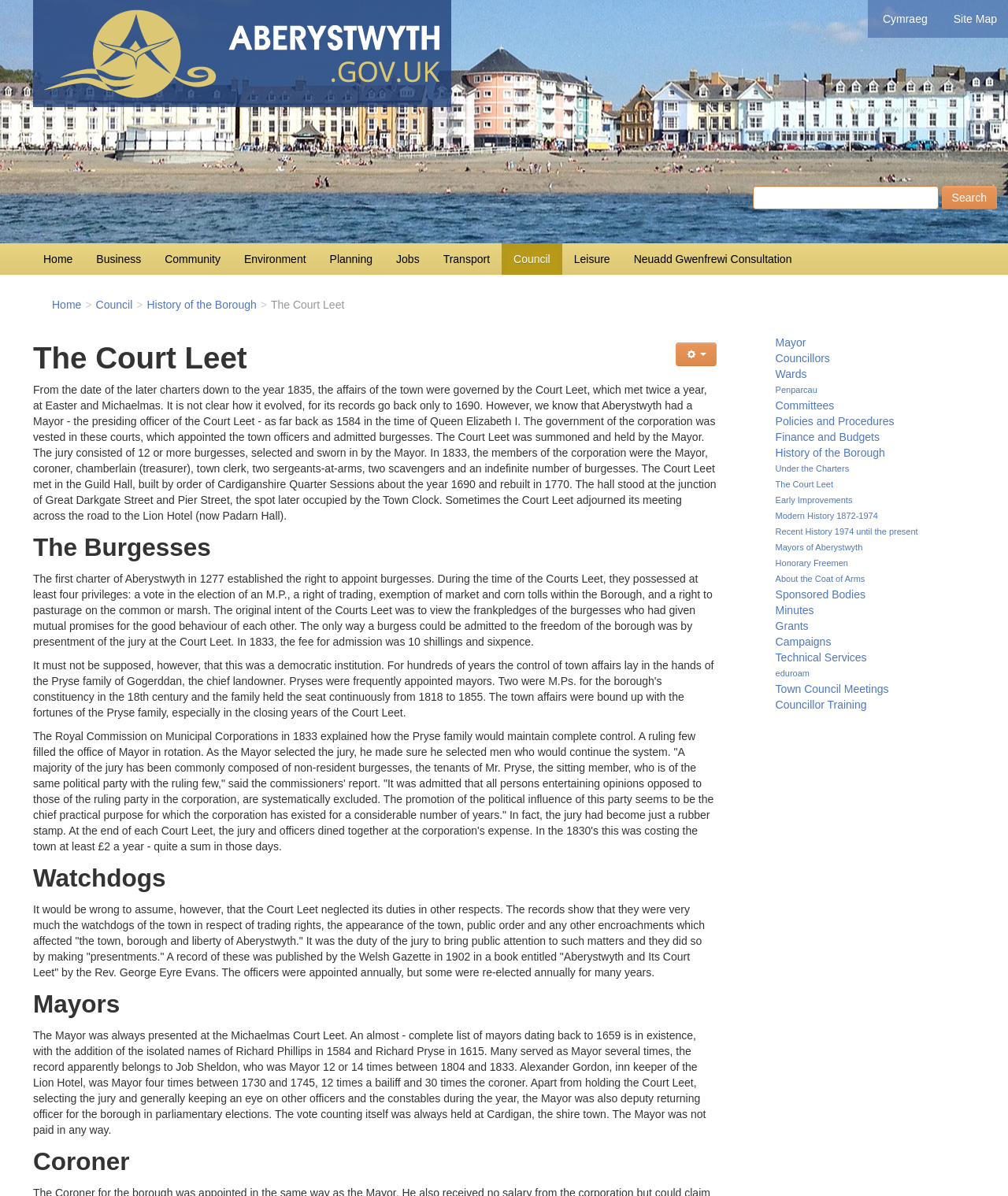What is the fee for admission to the freedom of the borough? Refer to the image and provide a one-word or short phrase answer.

10 shillings and sixpence